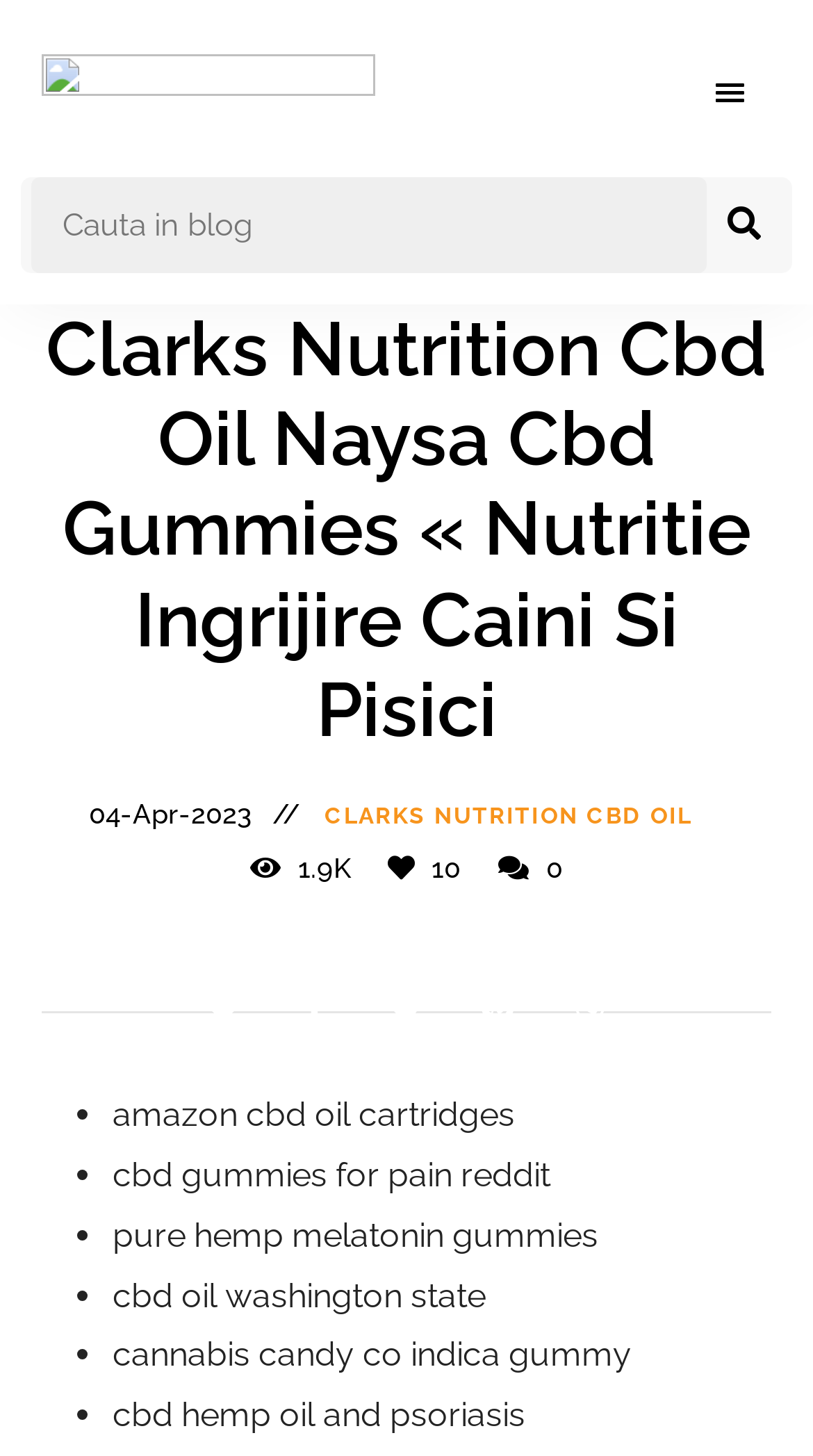Deliver a detailed narrative of the webpage's visual and textual elements.

The webpage appears to be a blog post about Clarks Nutrition CBD Oil and Naysa CBD Gummies, with a focus on animal nutrition and care. At the top left, there is a link to the blog's homepage, "Blog Animale – Nutritie Ingrijire Caini si Pisici", accompanied by the blog's URL, "Blog pentruanimale.ro". 

On the top right, there is a menu button with an icon, and a search bar with a search button and a placeholder text "Cauta in blog". 

Below the top section, there is a header area with the title "Clarks Nutrition Cbd Oil Naysa Cbd Gummies « Nutritie Ingrijire Caini Si Pisici", followed by the date "04-Apr-2023", and some statistics, including "1.9K" and "10". There is also a link to "CLARKS NUTRITION CBD OIL" and a button with a heart icon.

The main content area is divided into sections, with a list of items marked by bullet points. Each item is a link to a related topic, such as "amazon cbd oil cartridges", "cbd gummies for pain reddit", and "cbd oil washington state". 

At the bottom of the page, there is a footer area with five social media links, represented by icons.